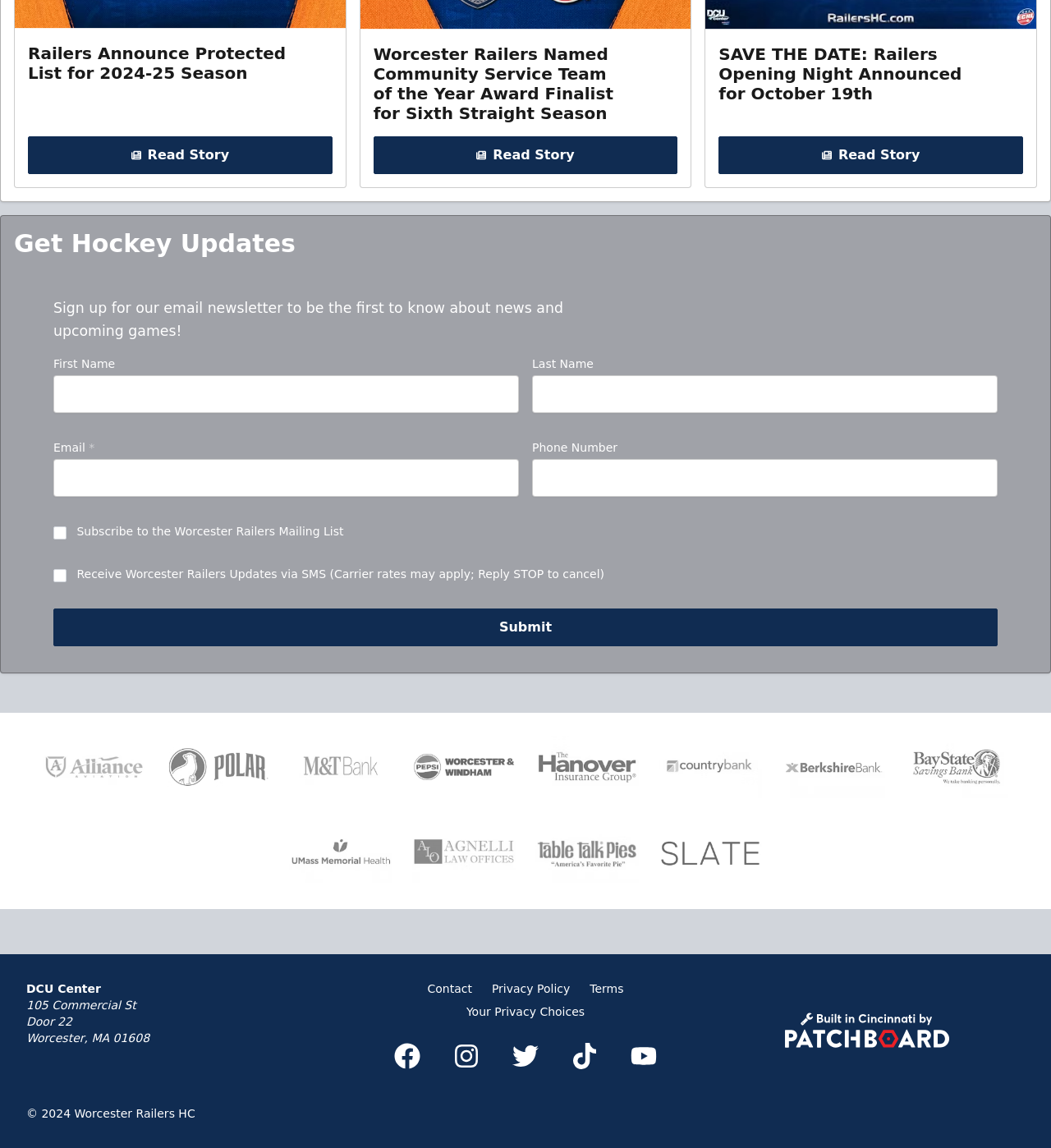Identify the bounding box coordinates of the area that should be clicked in order to complete the given instruction: "Enter your first name". The bounding box coordinates should be four float numbers between 0 and 1, i.e., [left, top, right, bottom].

[0.051, 0.327, 0.494, 0.36]